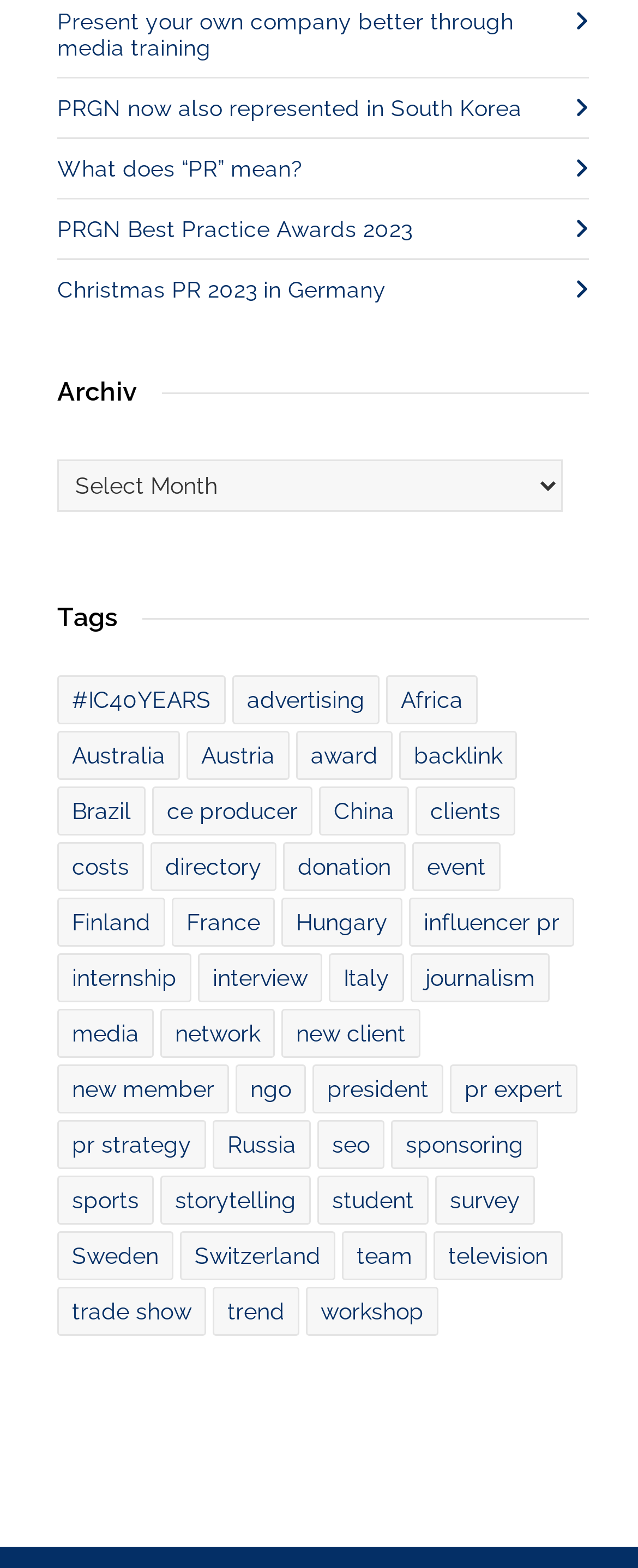Please locate the bounding box coordinates of the element that should be clicked to achieve the given instruction: "Click on the '#IC40YEARS' tag".

[0.09, 0.431, 0.354, 0.462]